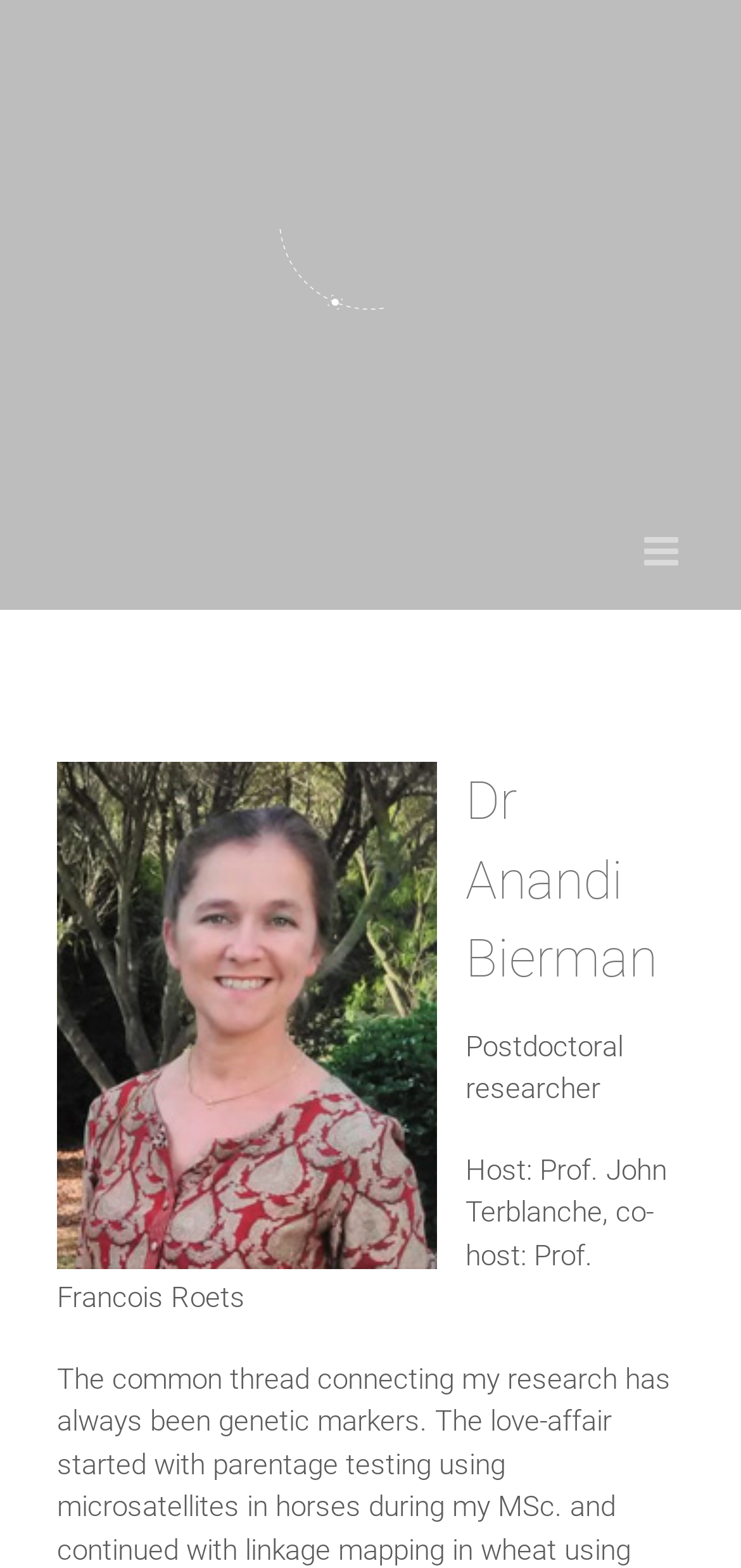What is the researcher's position?
Use the information from the screenshot to give a comprehensive response to the question.

The researcher's position is mentioned in the static text element, which is 'Postdoctoral researcher'. This text is located below the researcher's name, indicating that it is a description of their role.